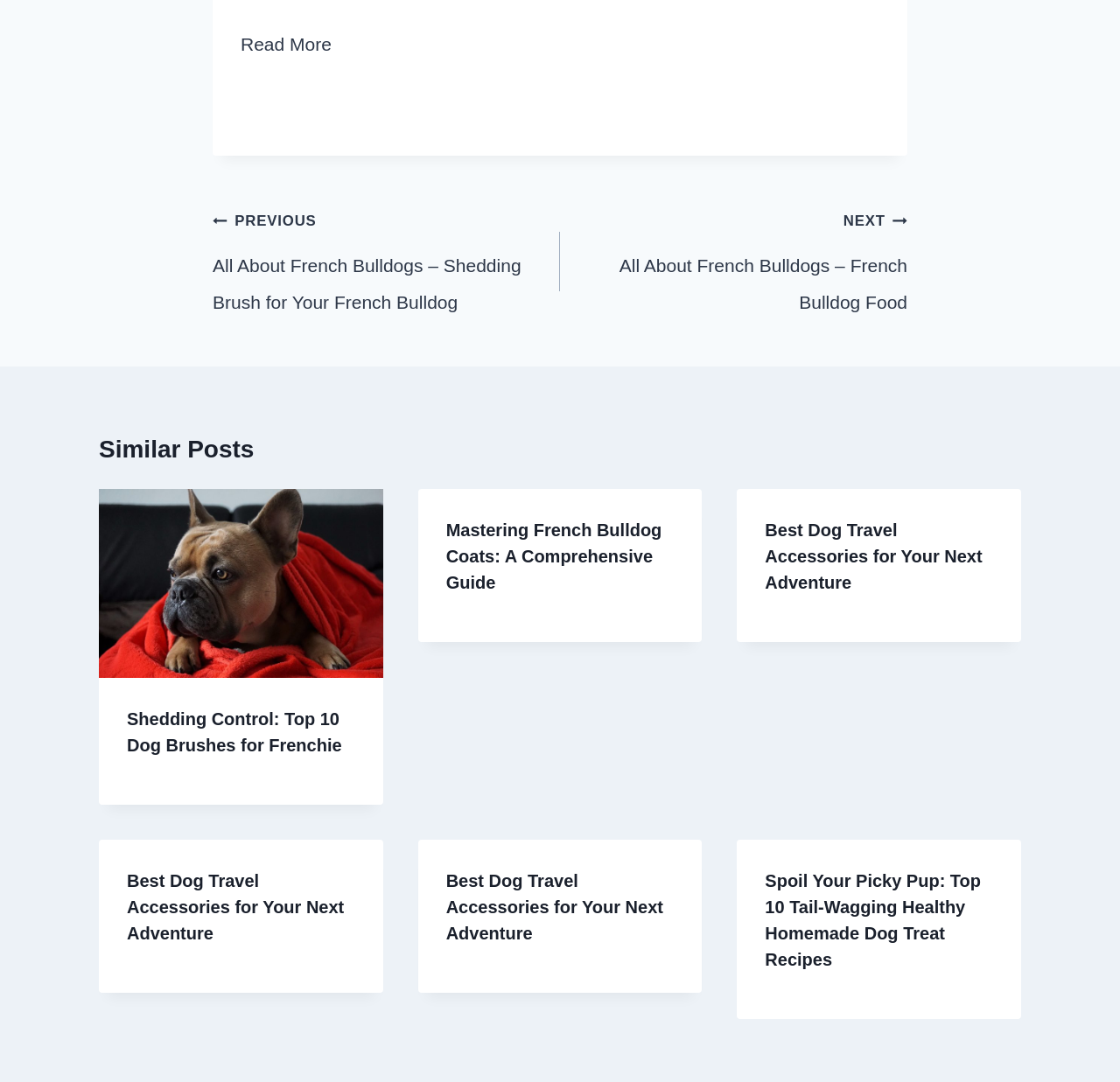Find and indicate the bounding box coordinates of the region you should select to follow the given instruction: "Click on 'NEXT All About French Bulldogs – French Bulldog Food'".

[0.5, 0.186, 0.81, 0.297]